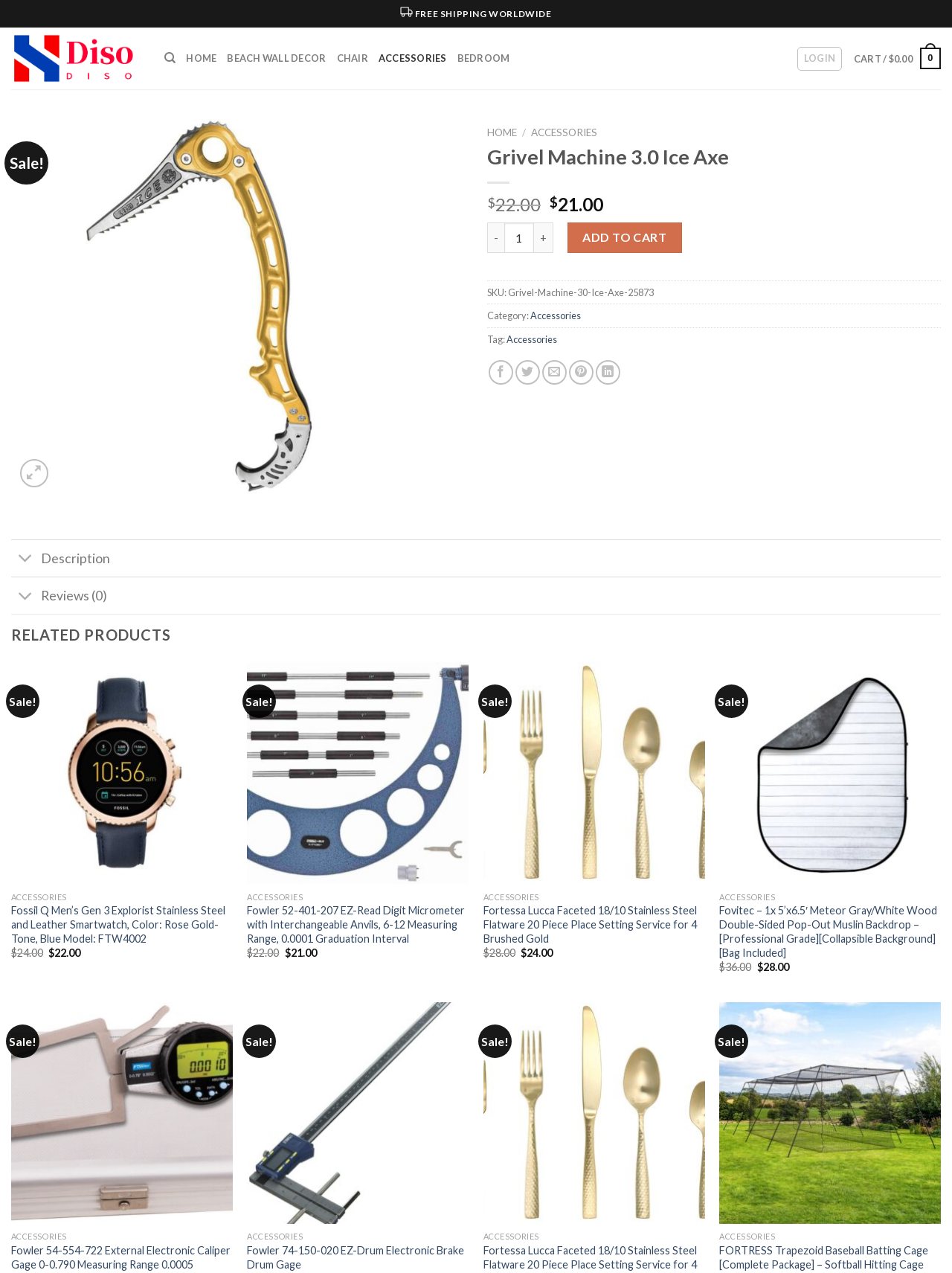Provide a short answer using a single word or phrase for the following question: 
Is the product on sale?

Yes